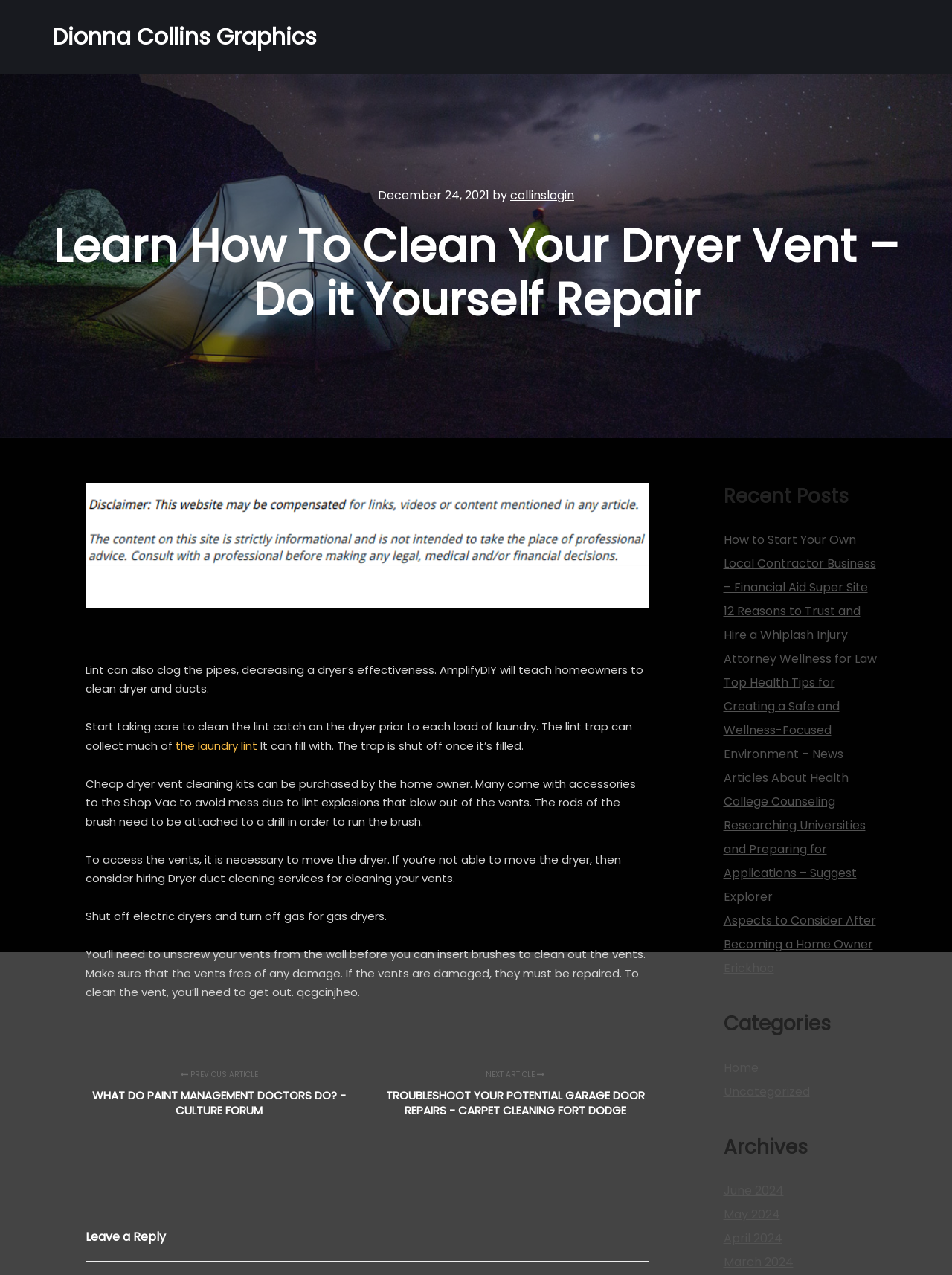Please provide a one-word or short phrase answer to the question:
What is the purpose of the brush rods?

To clean the vents